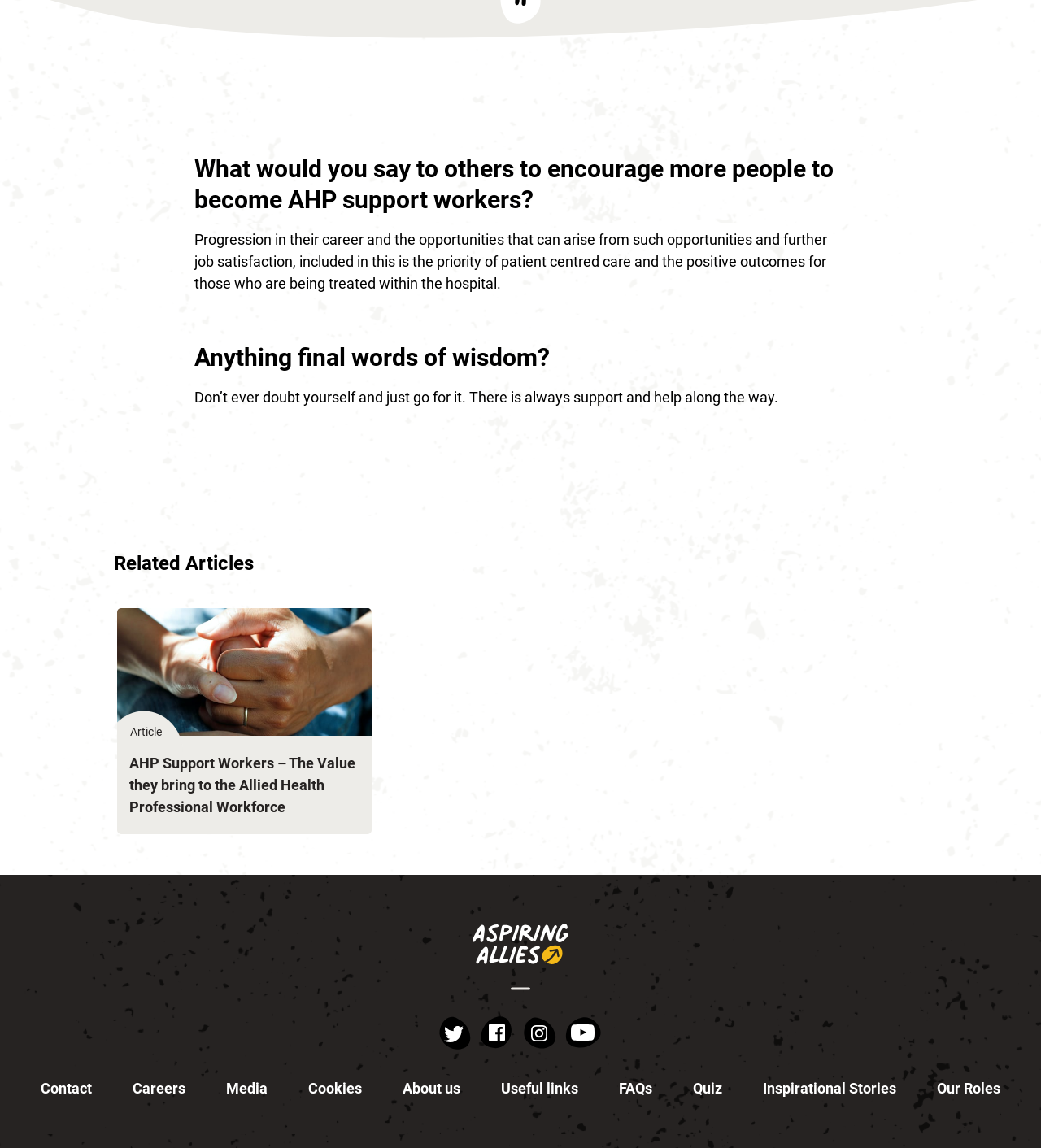What is the final words of wisdom?
Analyze the screenshot and provide a detailed answer to the question.

I read the static text under the 'Anything final words of wisdom?' heading and found that the final words of wisdom are 'Don’t ever doubt yourself and just go for it. There is always support and help along the way'.